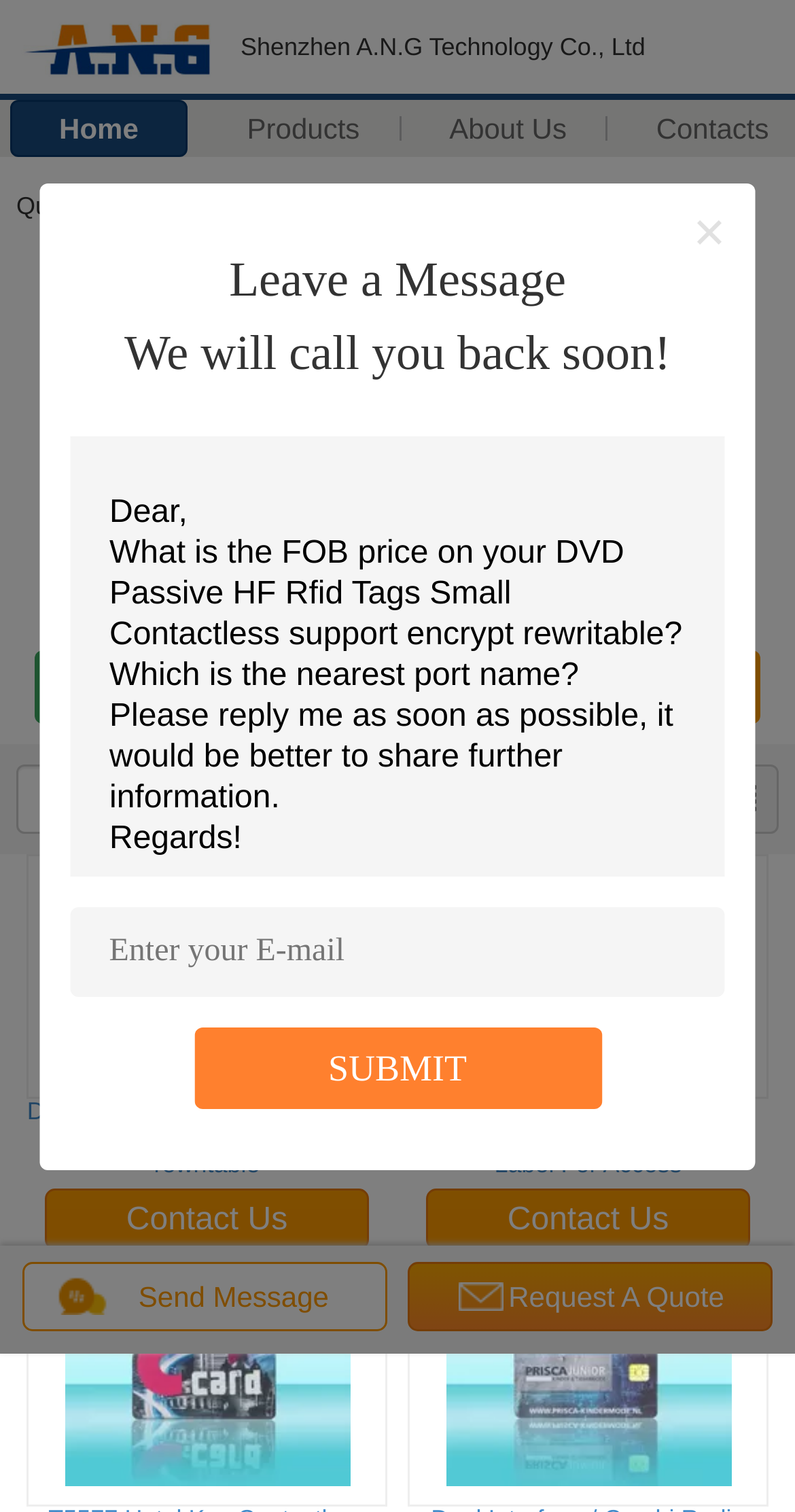Given the description "About Us", provide the bounding box coordinates of the corresponding UI element.

[0.527, 0.067, 0.751, 0.102]